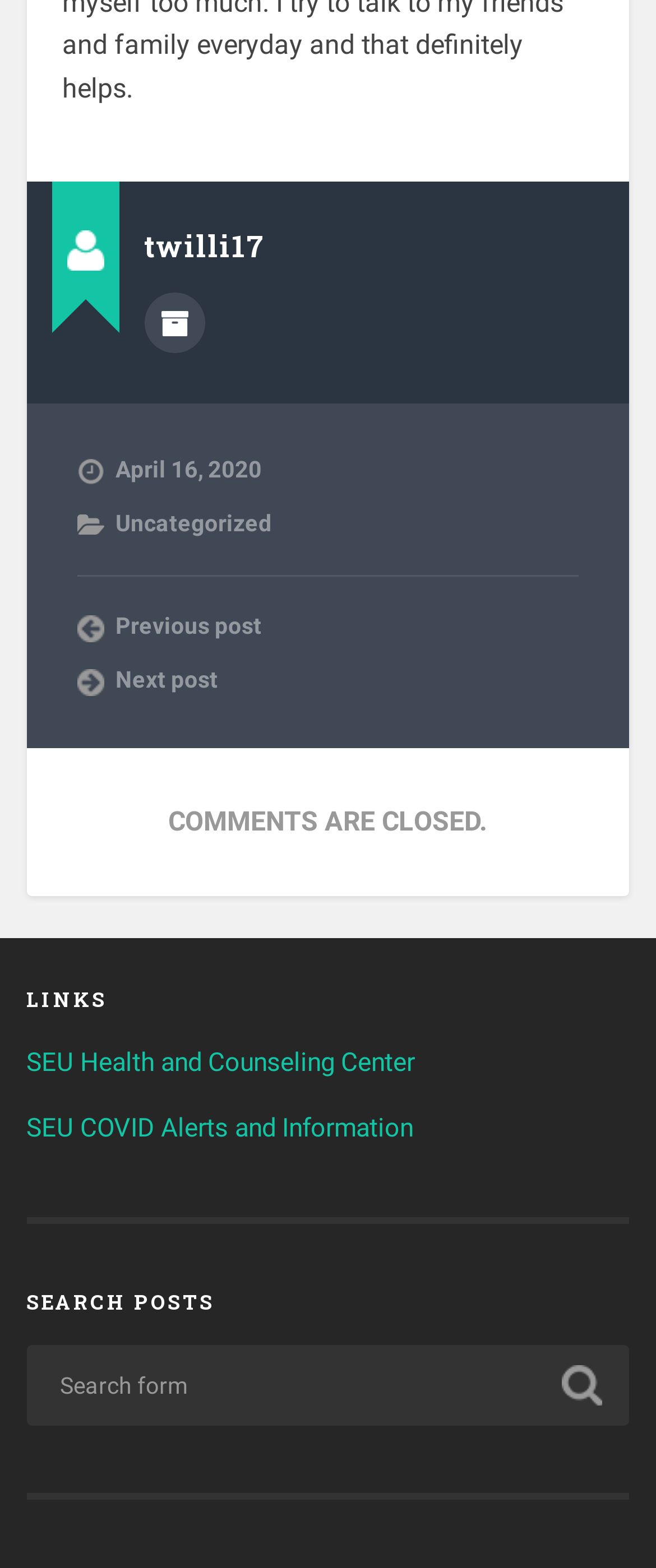Determine the bounding box coordinates for the area that should be clicked to carry out the following instruction: "Visit SEU Health and Counseling Center".

[0.04, 0.668, 0.632, 0.687]